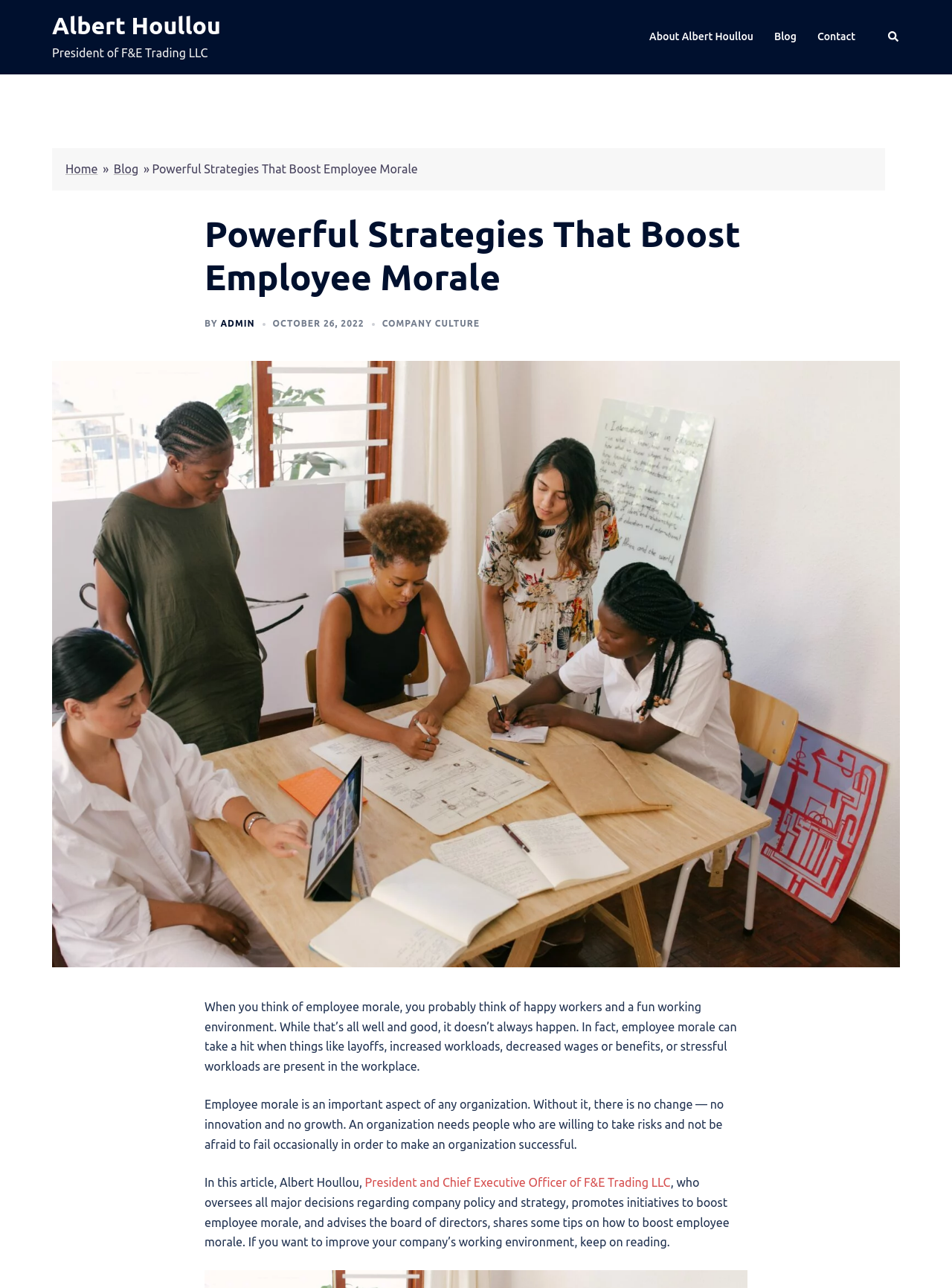Determine the bounding box coordinates of the clickable region to carry out the instruction: "read about the company culture".

[0.401, 0.247, 0.504, 0.255]